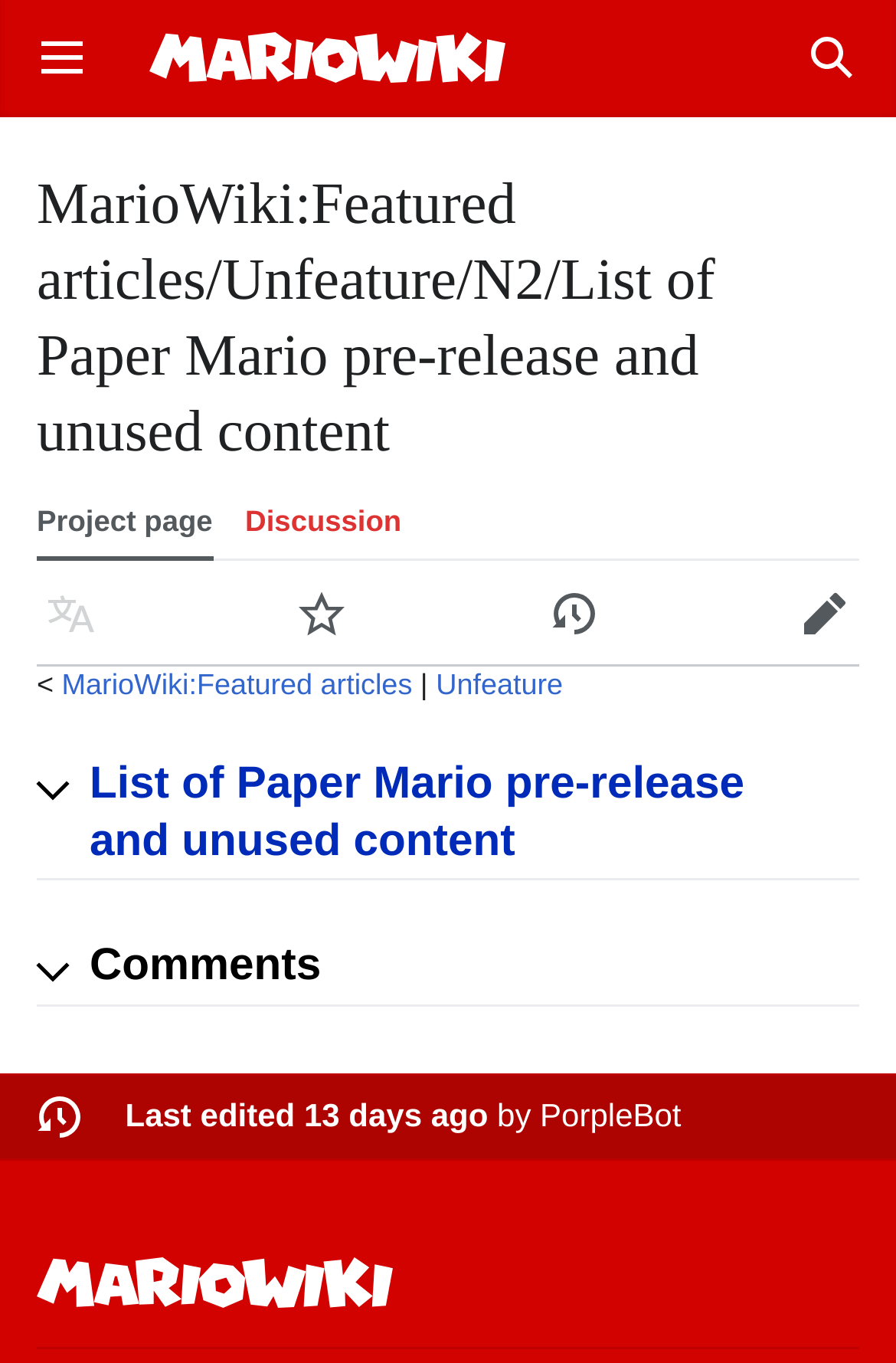What is the name of the list on the webpage?
Please provide an in-depth and detailed response to the question.

I found the answer by looking at the headings on the webpage, specifically the one that says 'List of Paper Mario pre-release and unused content', which is a collapsible block.